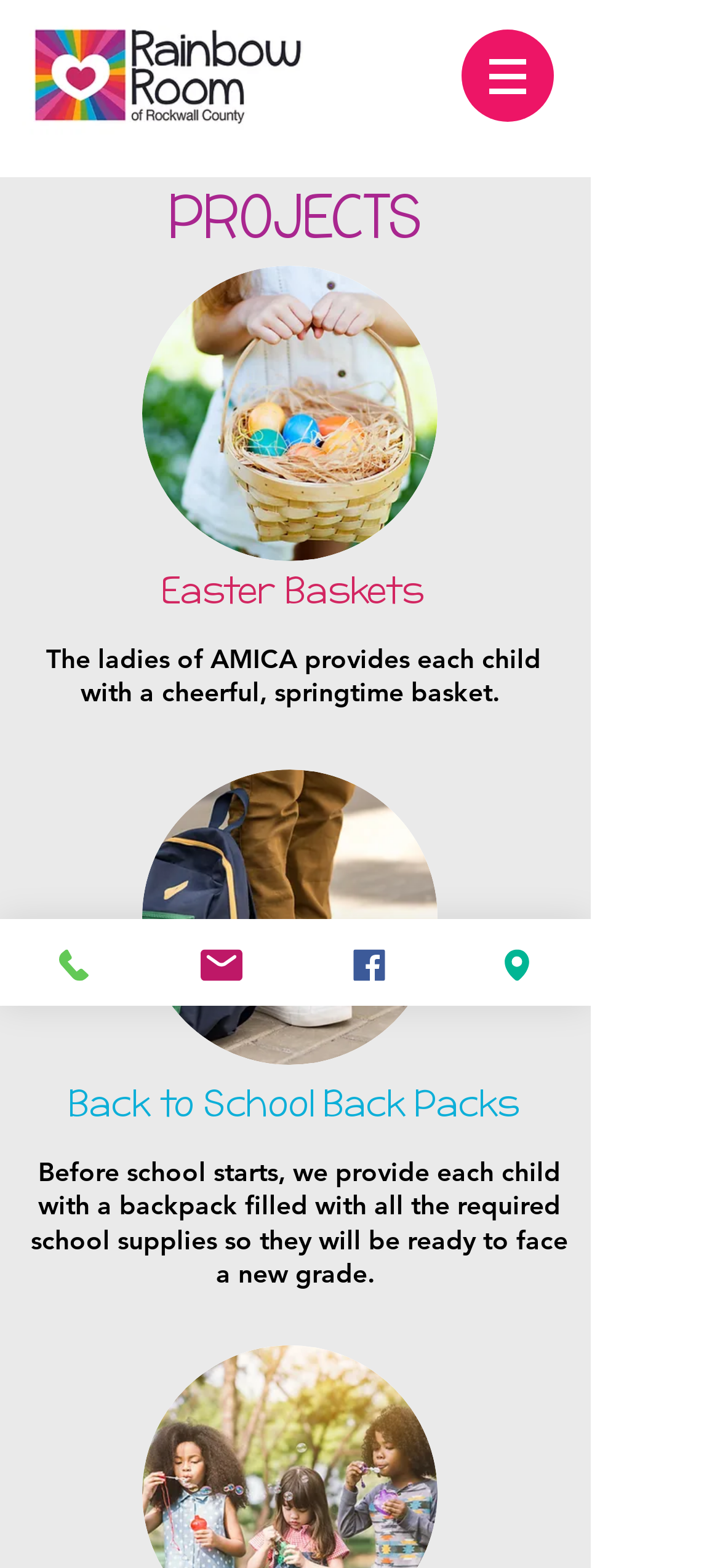What is the purpose of the Easter Baskets project?
Respond with a short answer, either a single word or a phrase, based on the image.

Provide cheerful baskets to children